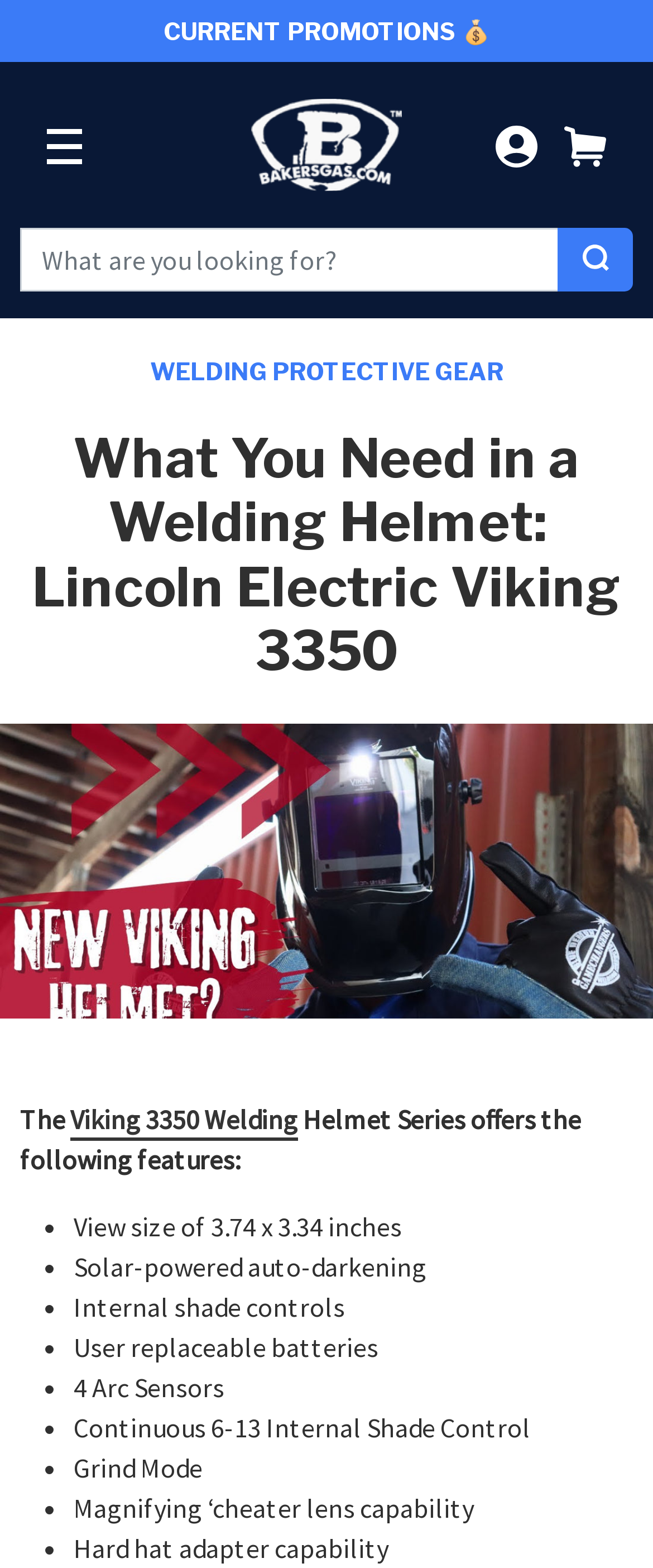Can you find the bounding box coordinates of the area I should click to execute the following instruction: "Click the 'CURRENT PROMOTIONS' link"?

[0.0, 0.0, 1.0, 0.04]